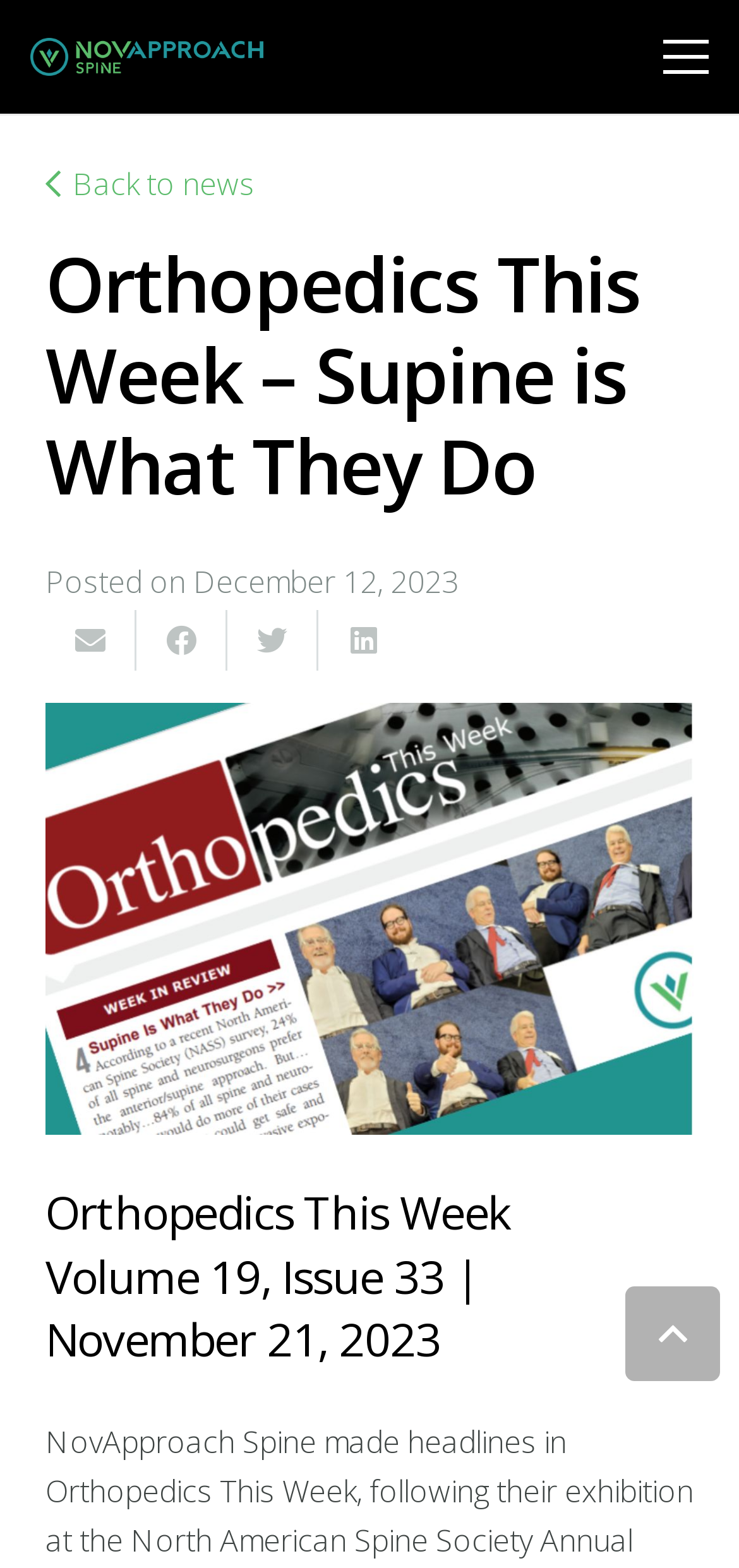Find the bounding box coordinates of the element to click in order to complete this instruction: "Go back to top". The bounding box coordinates must be four float numbers between 0 and 1, denoted as [left, top, right, bottom].

[0.846, 0.82, 0.974, 0.881]